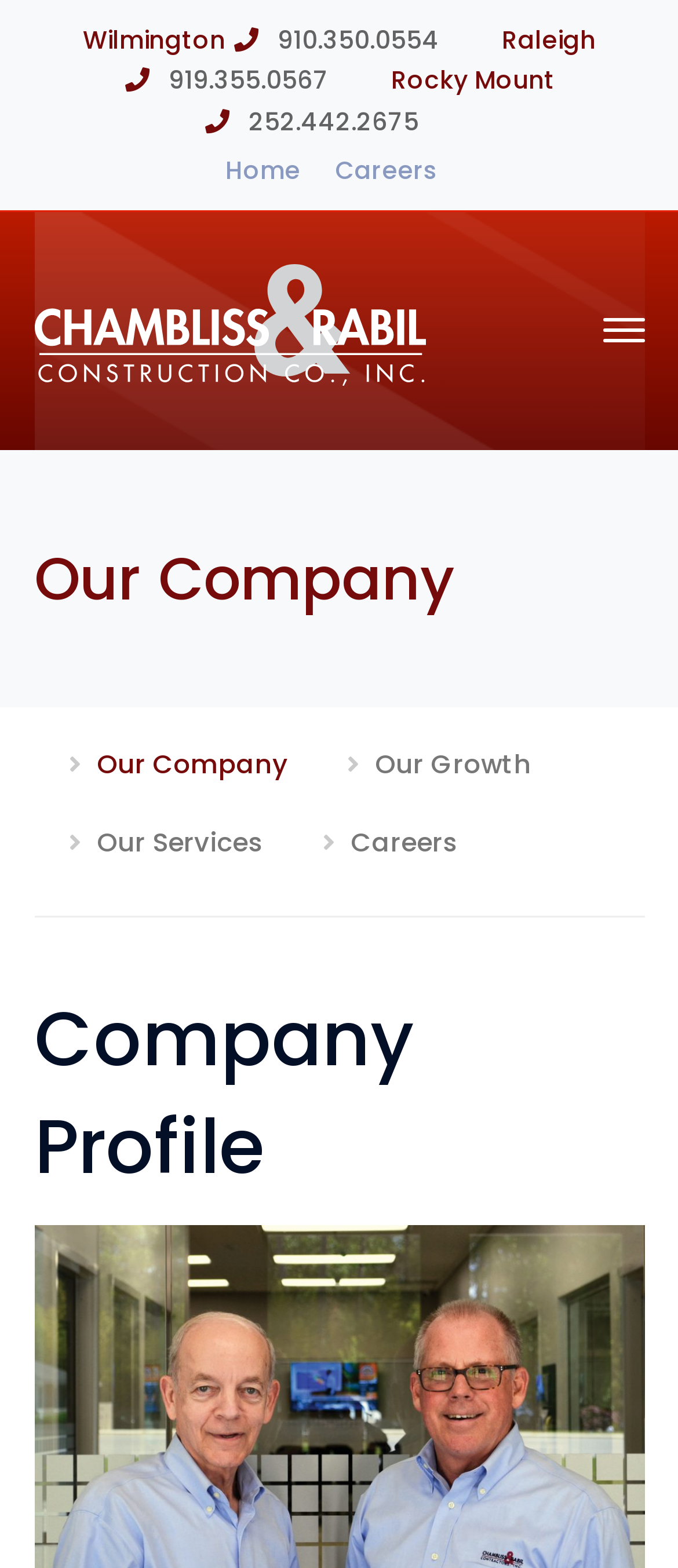Using the description: "Our Company", determine the UI element's bounding box coordinates. Ensure the coordinates are in the format of four float numbers between 0 and 1, i.e., [left, top, right, bottom].

[0.101, 0.462, 0.424, 0.512]